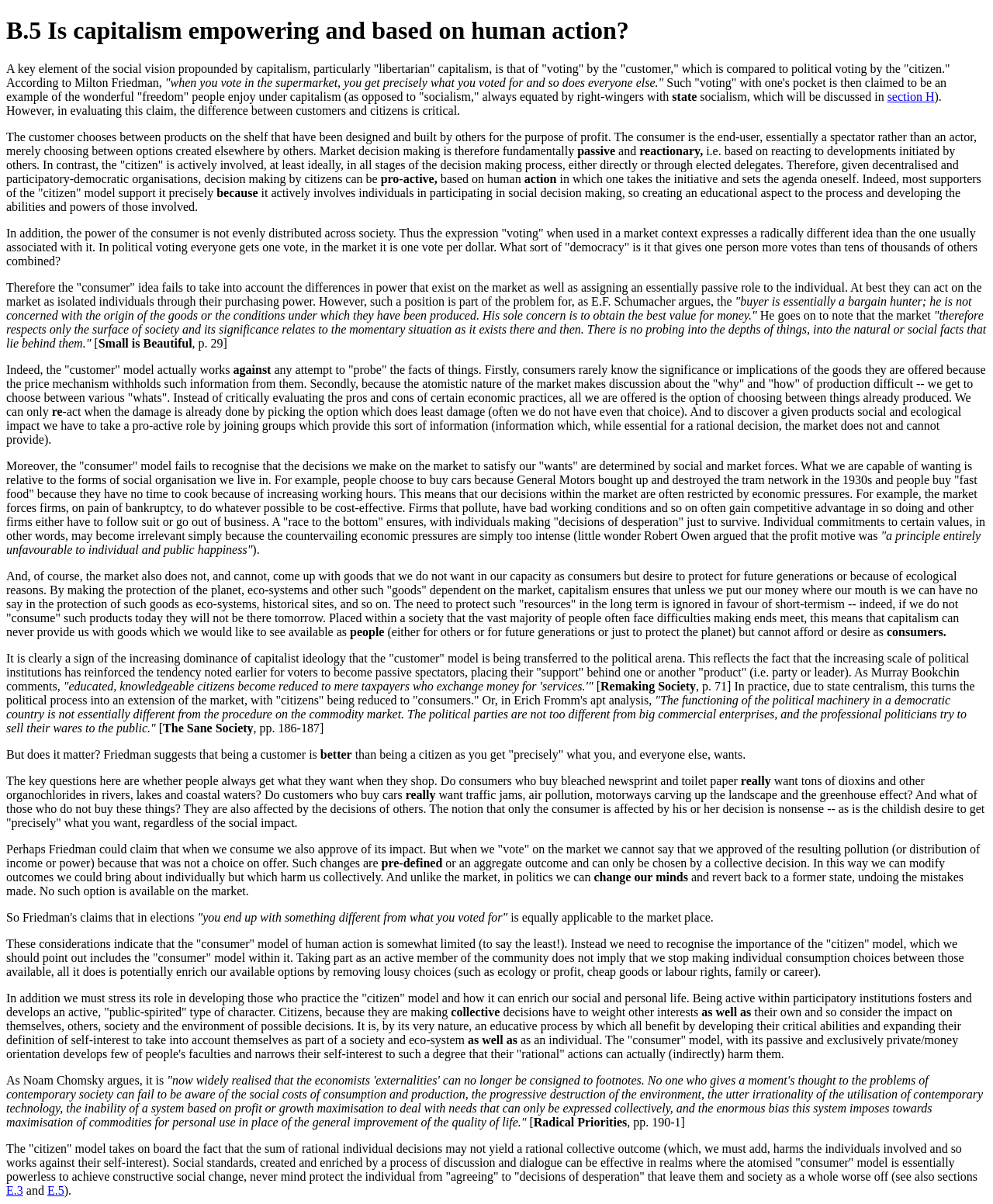Please answer the following question using a single word or phrase: 
What is the 'customer' model of human action?

Passive and private/money oriented